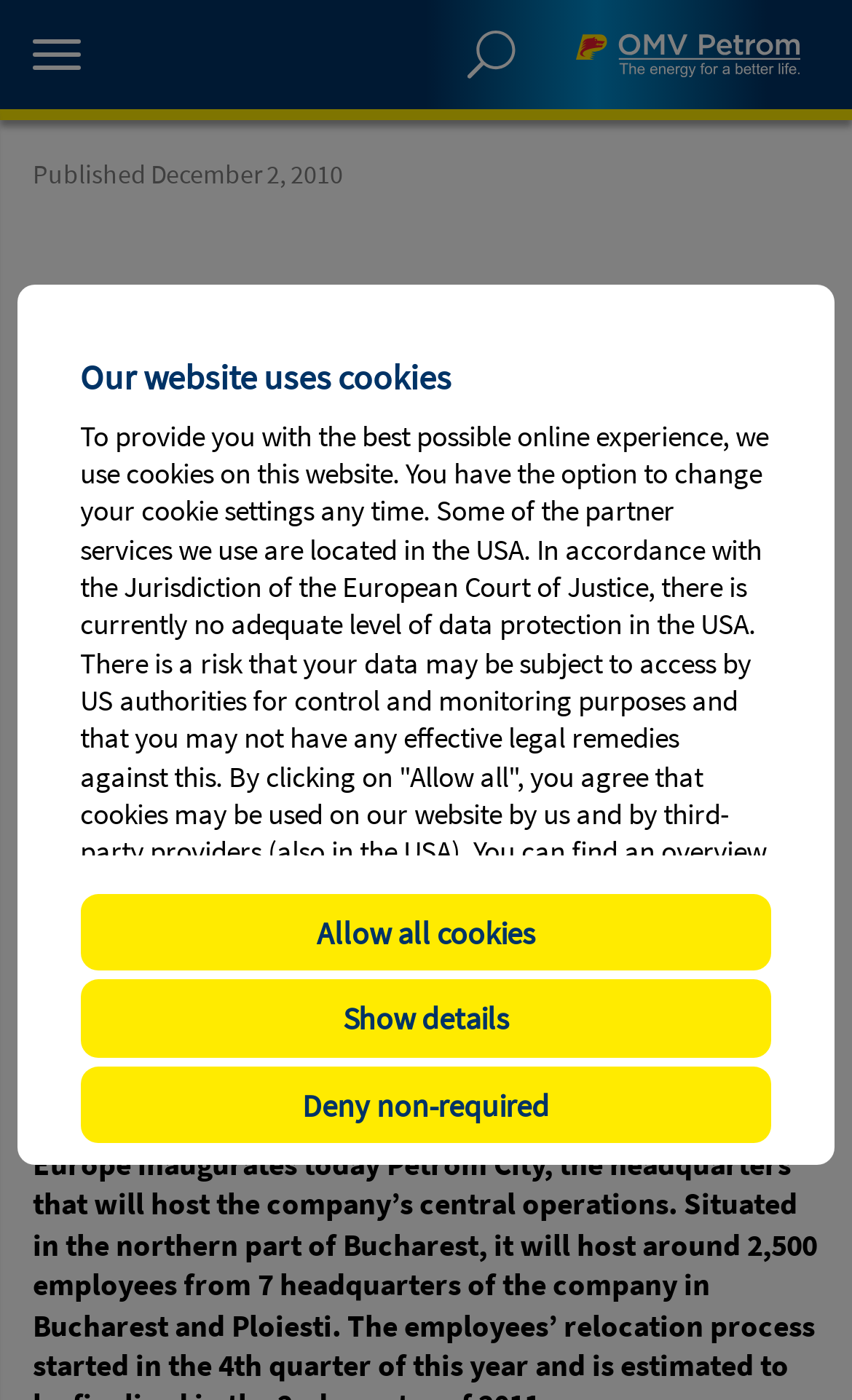What is included in Petrom City?
Please look at the screenshot and answer using one word or phrase.

One of the most modern data centers in Europe